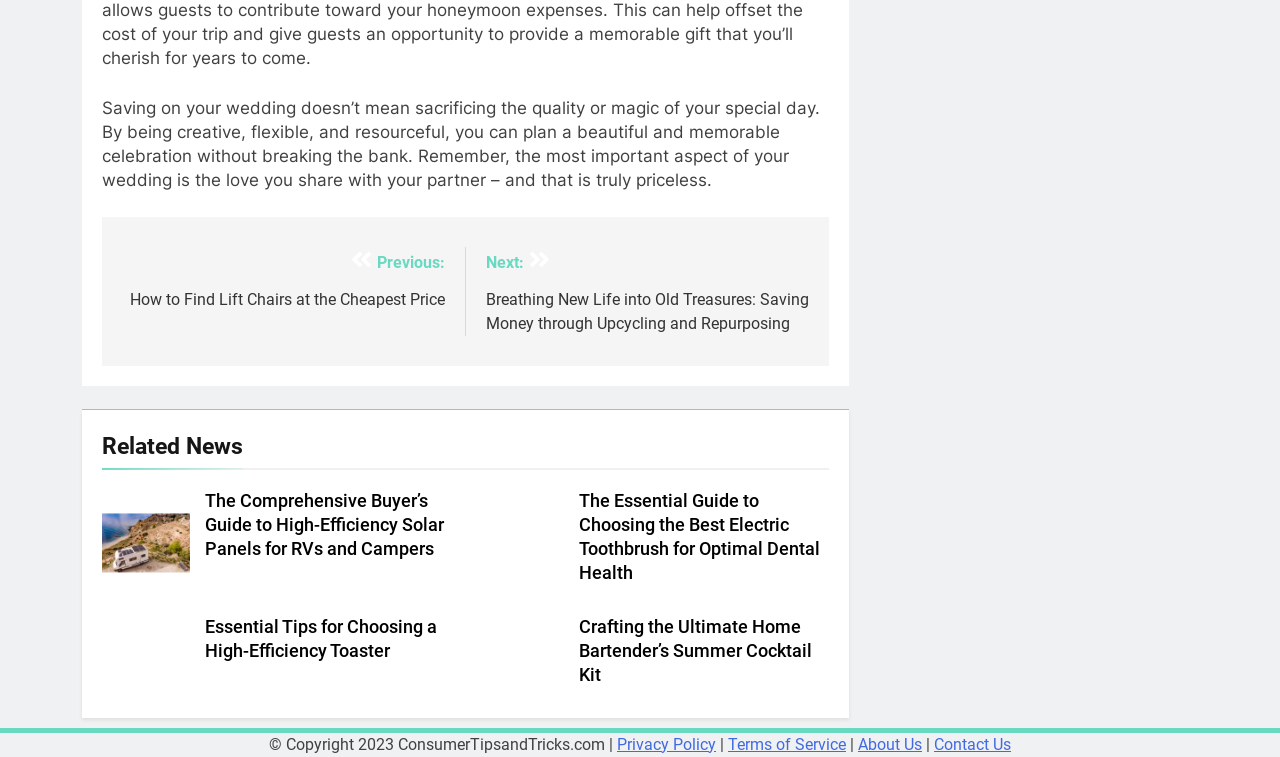Refer to the screenshot and answer the following question in detail:
How many navigation links are shown?

In the navigation section, I can see two link elements, one for 'Previous' and one for 'Next', which suggests that there are two navigation links shown on the webpage.